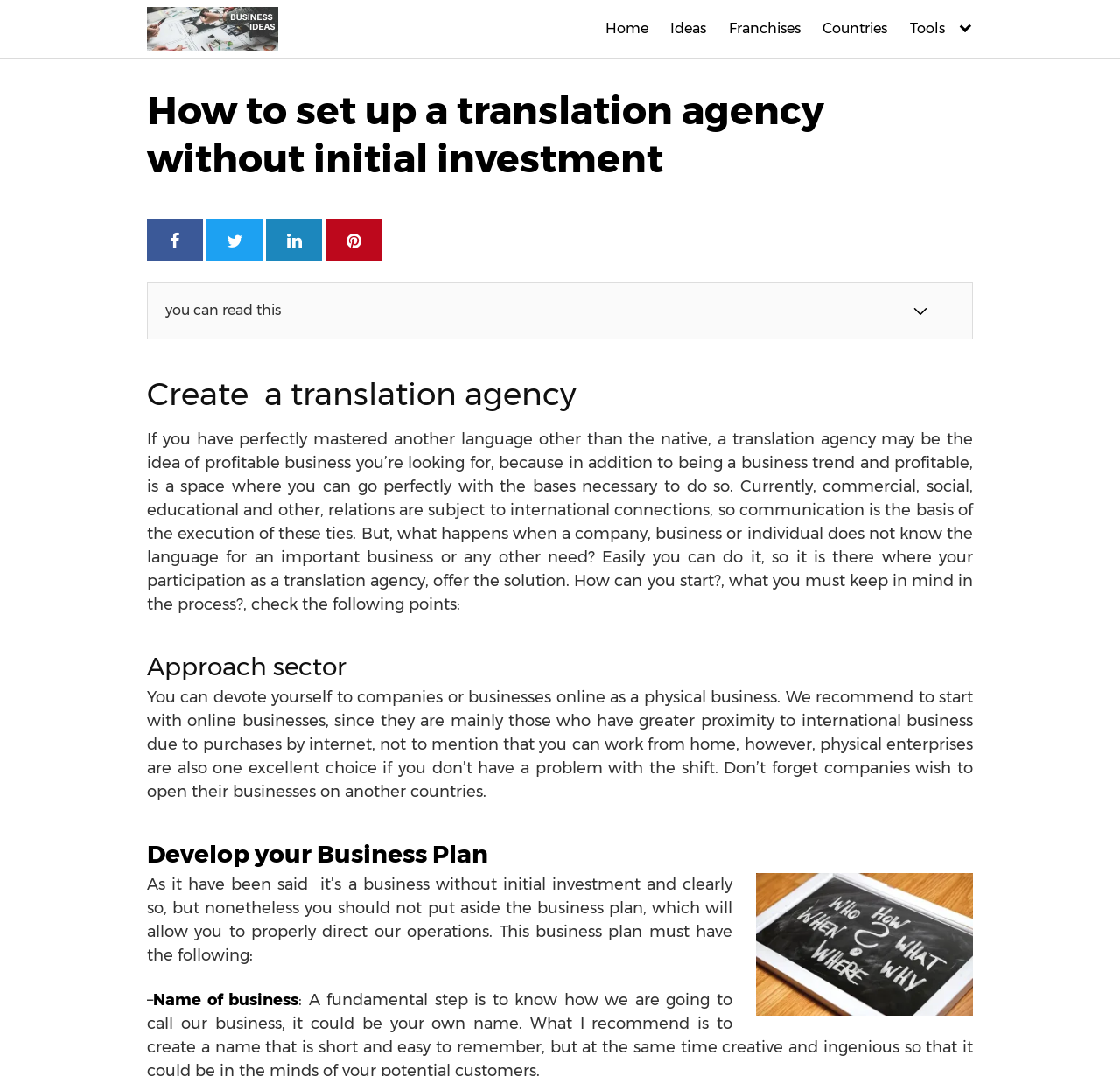What is the main topic of this webpage?
Give a comprehensive and detailed explanation for the question.

The webpage is focused on providing information on how to set up a translation agency without initial investment, as indicated by the heading 'How to set up a translation agency without initial investment' and the content that follows.